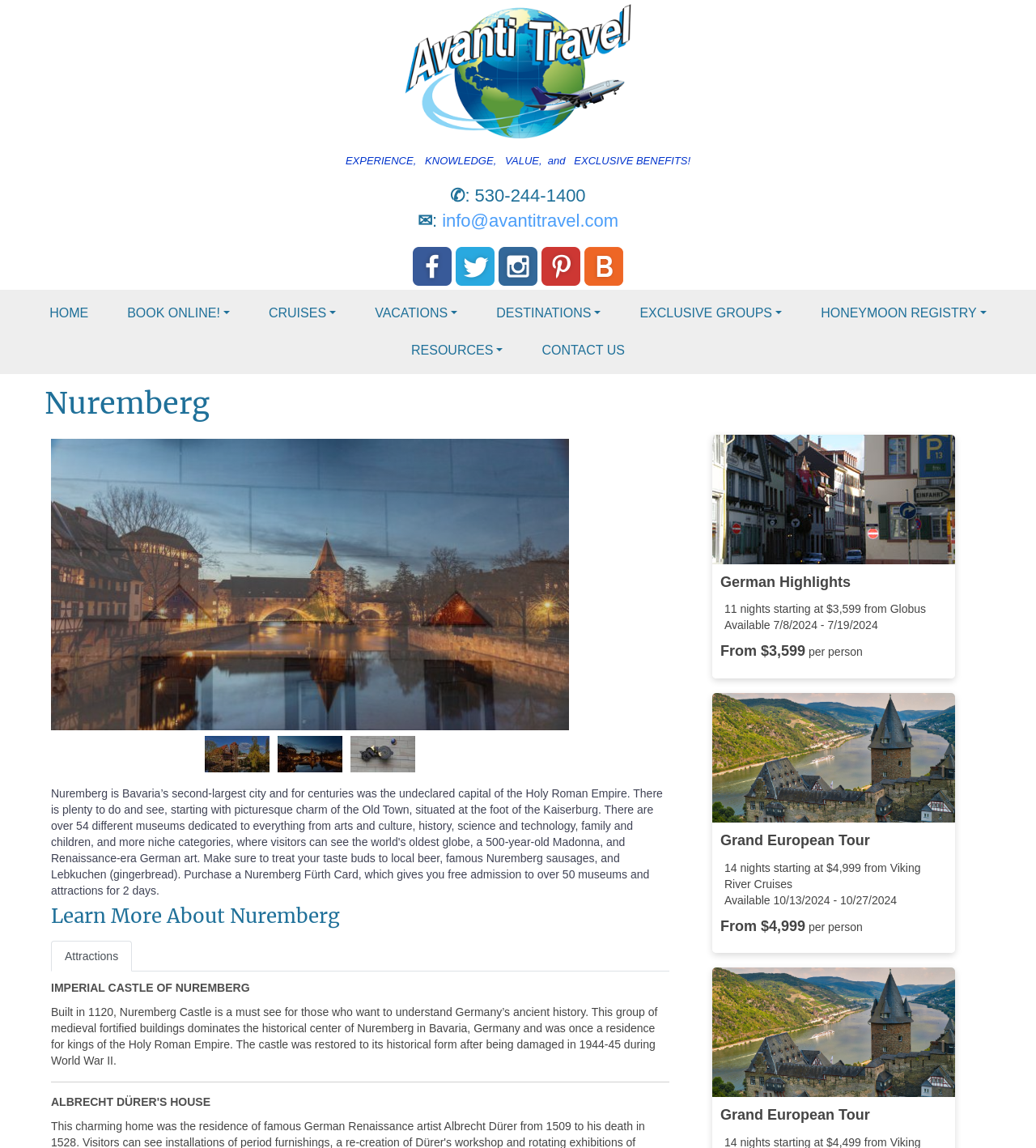Determine the bounding box for the UI element as described: "title="Visit our Instagram page"". The coordinates should be represented as four float numbers between 0 and 1, formatted as [left, top, right, bottom].

[0.481, 0.215, 0.519, 0.249]